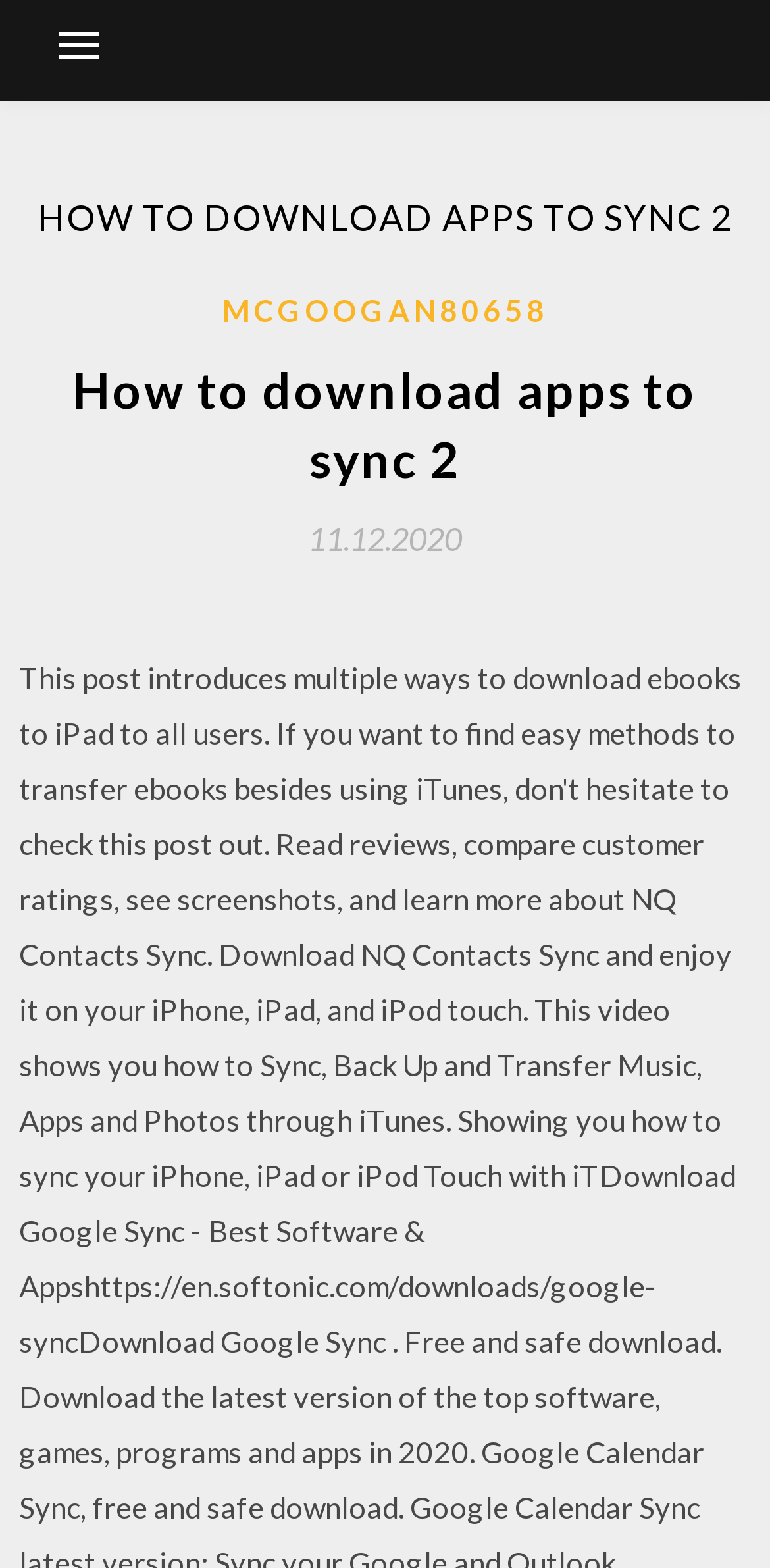What is the purpose of SYNC?
From the details in the image, answer the question comprehensively.

Based on the meta description, SYNC requires user consent to send information, which implies that SYNC is a service that enables mobile apps to function properly. Therefore, the purpose of SYNC is to enable mobile apps.